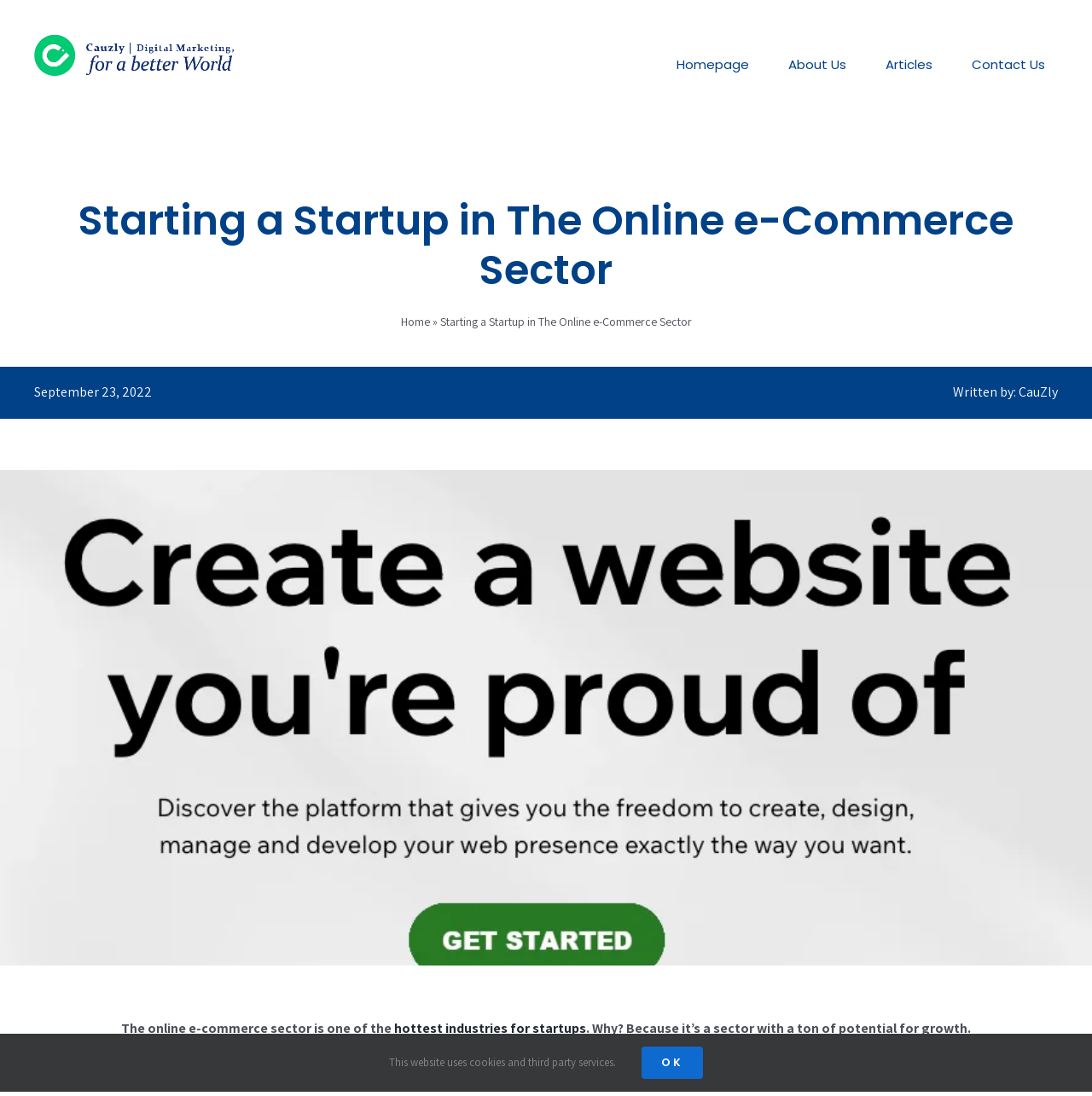What is the date of the article?
Please provide a comprehensive answer to the question based on the webpage screenshot.

I found the date of the article by looking at the static text element that says 'September 23, 2022' which is located at the top of the webpage.